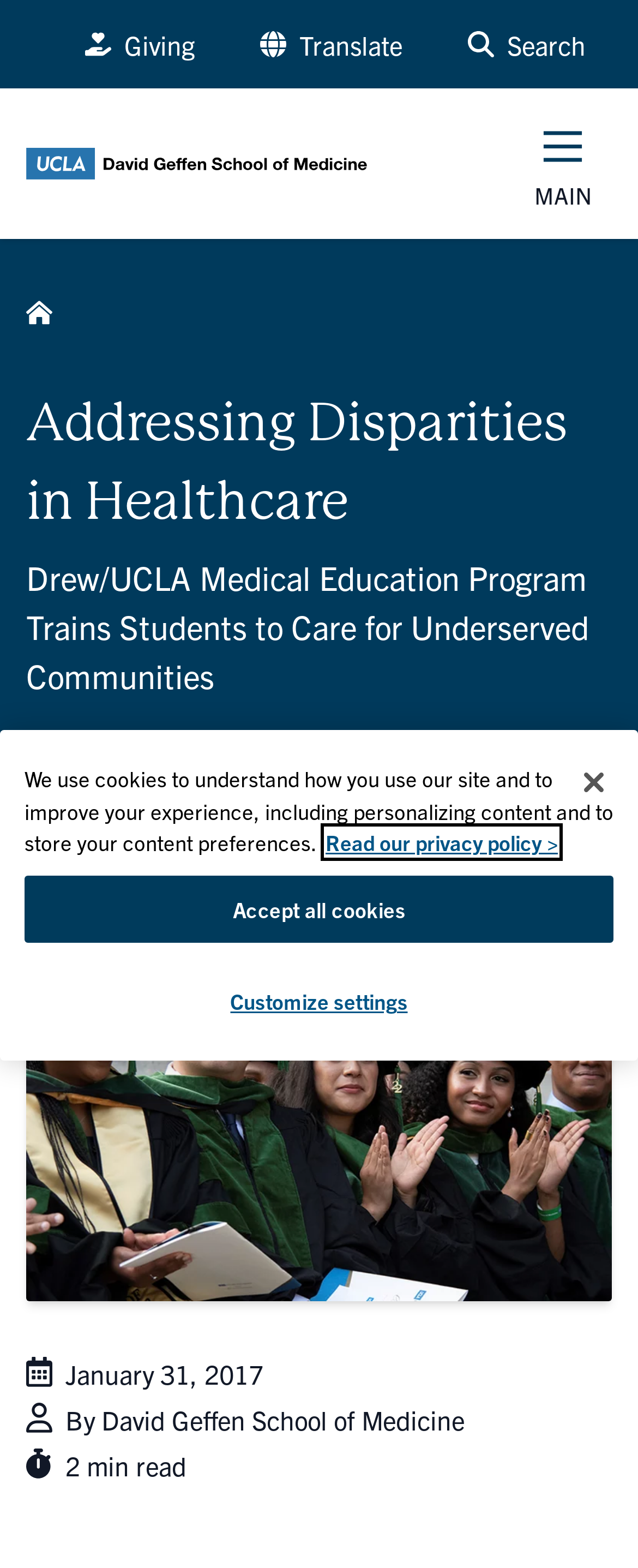Provide the bounding box coordinates for the area that should be clicked to complete the instruction: "Read more about giving".

[0.072, 0.011, 0.346, 0.045]